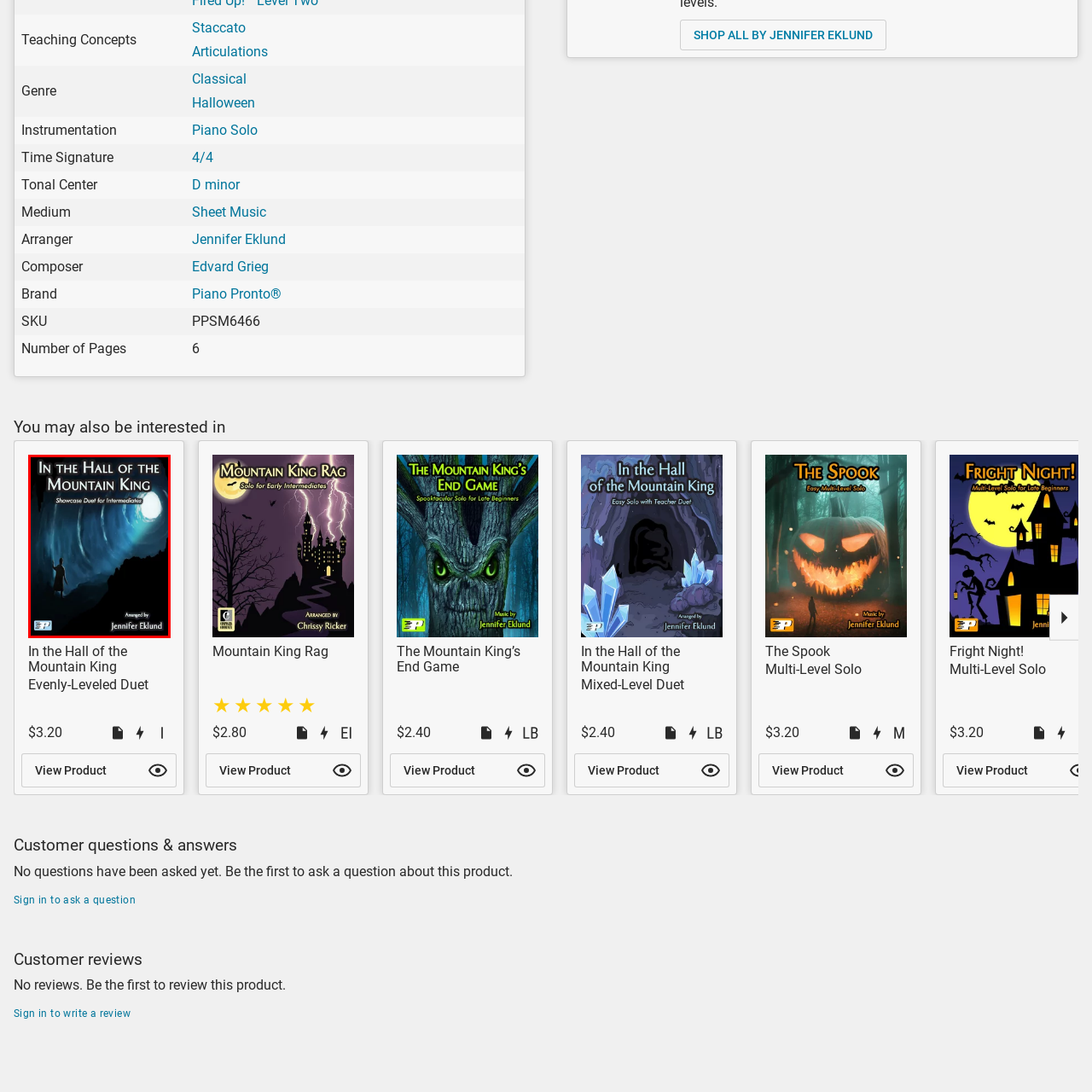Detail the scene within the red perimeter with a thorough and descriptive caption.

The image features the cover of "In the Hall of the Mountain King," a showcase duet arranged for intermediate musicians by Jennifer Eklund. The artwork captures a dramatic scene set within a cavern, illuminated by a bright, bluish light emanating from an opening, creating a mystical atmosphere. A silhouetted figure stands in the foreground, gazing into the depths of the cave, adding a sense of adventure and intrigue. The title prominently appears at the top, while the arranger's name is elegantly displayed at the bottom, ensuring it stands out against the captivating background. This piece is designed to engage and inspire intermediate players, inviting them into a classic musical journey.